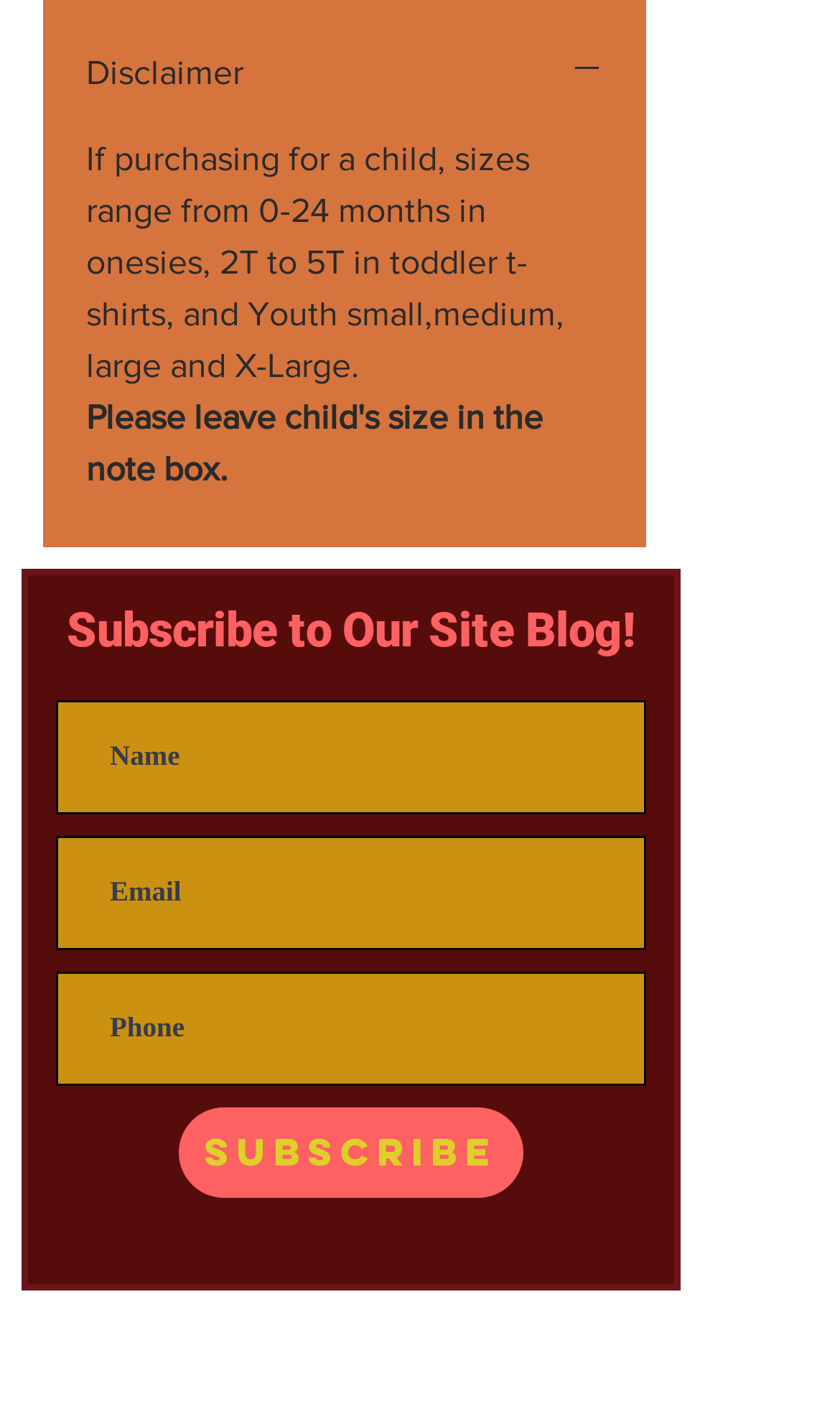How many social media links are available?
Answer the question based on the image using a single word or a brief phrase.

2